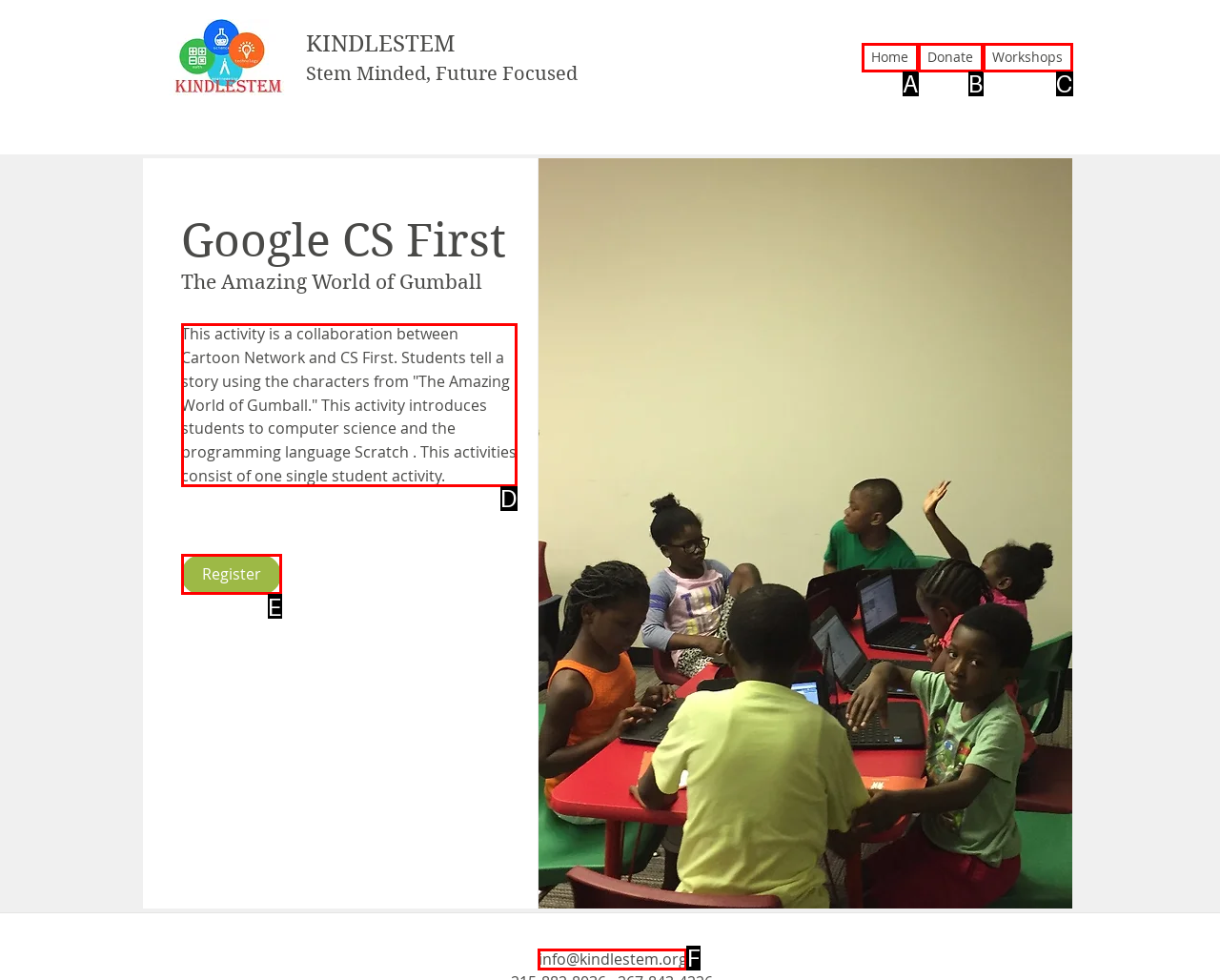Determine which option matches the description: ARL-SR-0333_Effectiveness Evaluation Research Outline.pdf. Answer using the letter of the option.

None